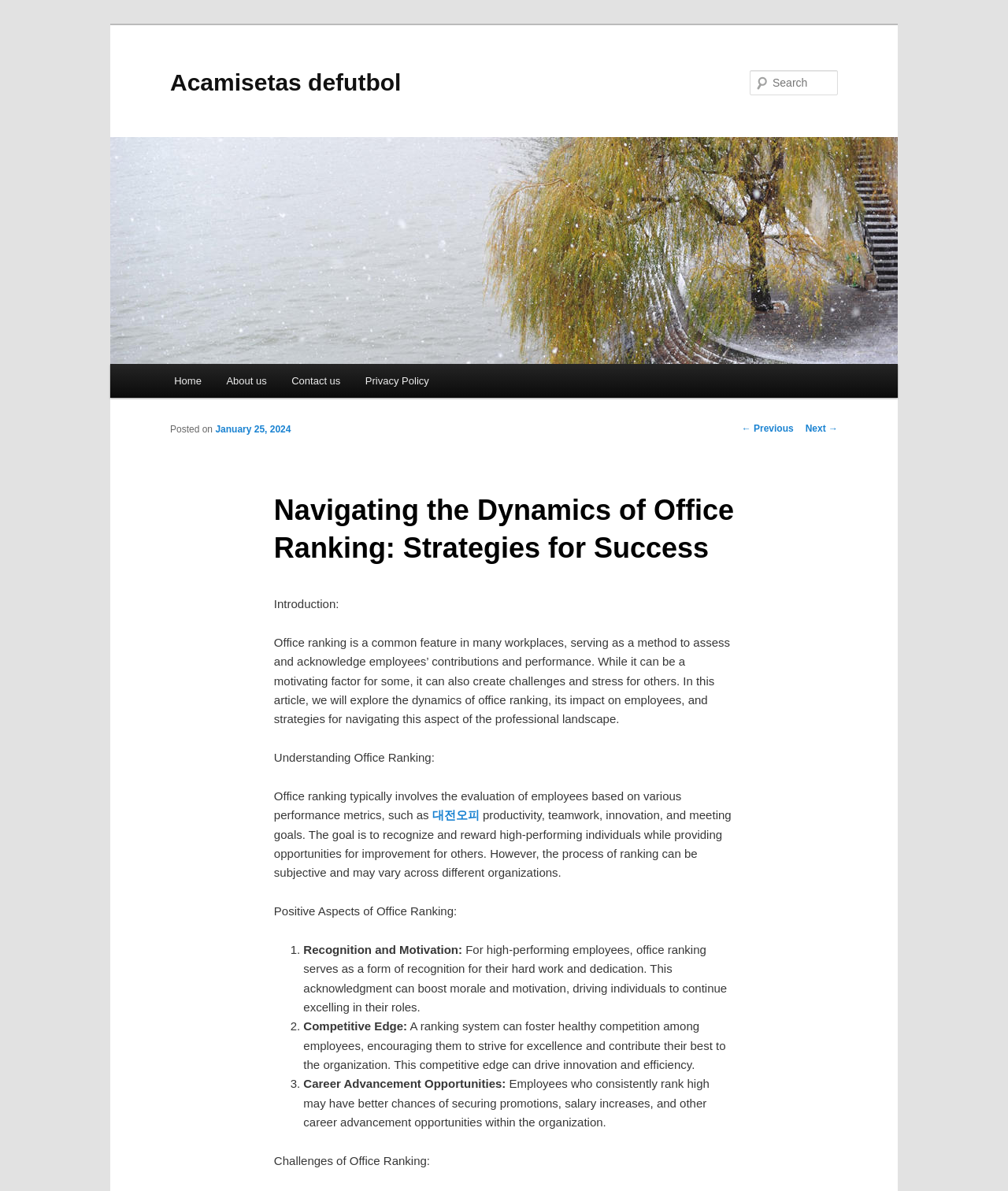What is the purpose of office ranking?
Please provide a full and detailed response to the question.

I found the purpose of office ranking by reading the introductory paragraph which states that office ranking 'serves as a method to assess and acknowledge employees’ contributions and performance'.